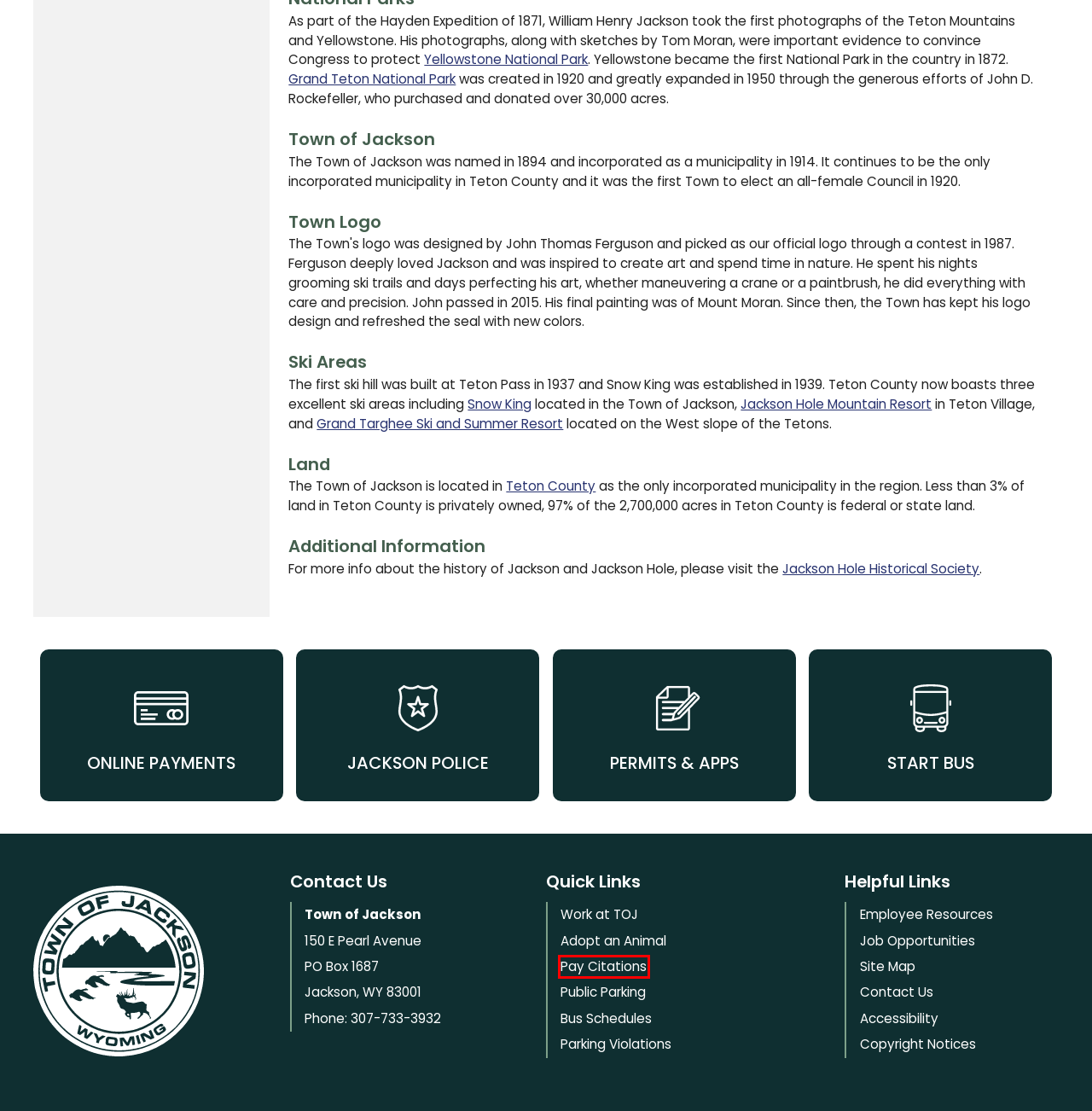Review the screenshot of a webpage containing a red bounding box around an element. Select the description that best matches the new webpage after clicking the highlighted element. The options are:
A. Teton County, WY | Official Website
B. Pay a Fee, License Renewal, Bill, Citation, or Violation Notice | Jackson, WY
C. FAQs • How do I resolve a Parking Violation?
D. Grand Targhee Resort - Deep Powder Skiing & Year-Round Adventures
E. Snow King Resort Hotel and Condos™ - Jackson Hole WY | Official Website
F. Yellowstone National Park (U.S. National Park Service)
G. Jackson Hole Historical Society and Museum
H. Grand Teton National Park (U.S. National Park Service)

B